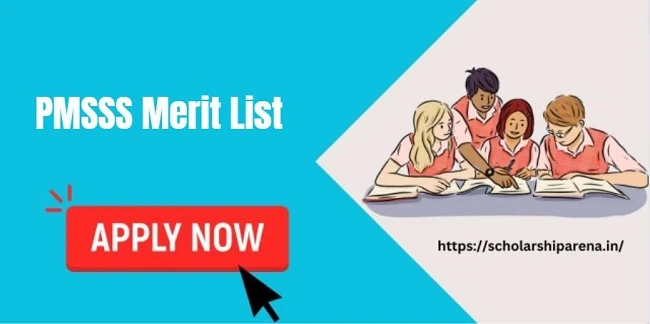How many students are depicted in the collaborative study graphic? Examine the screenshot and reply using just one word or a brief phrase.

Four